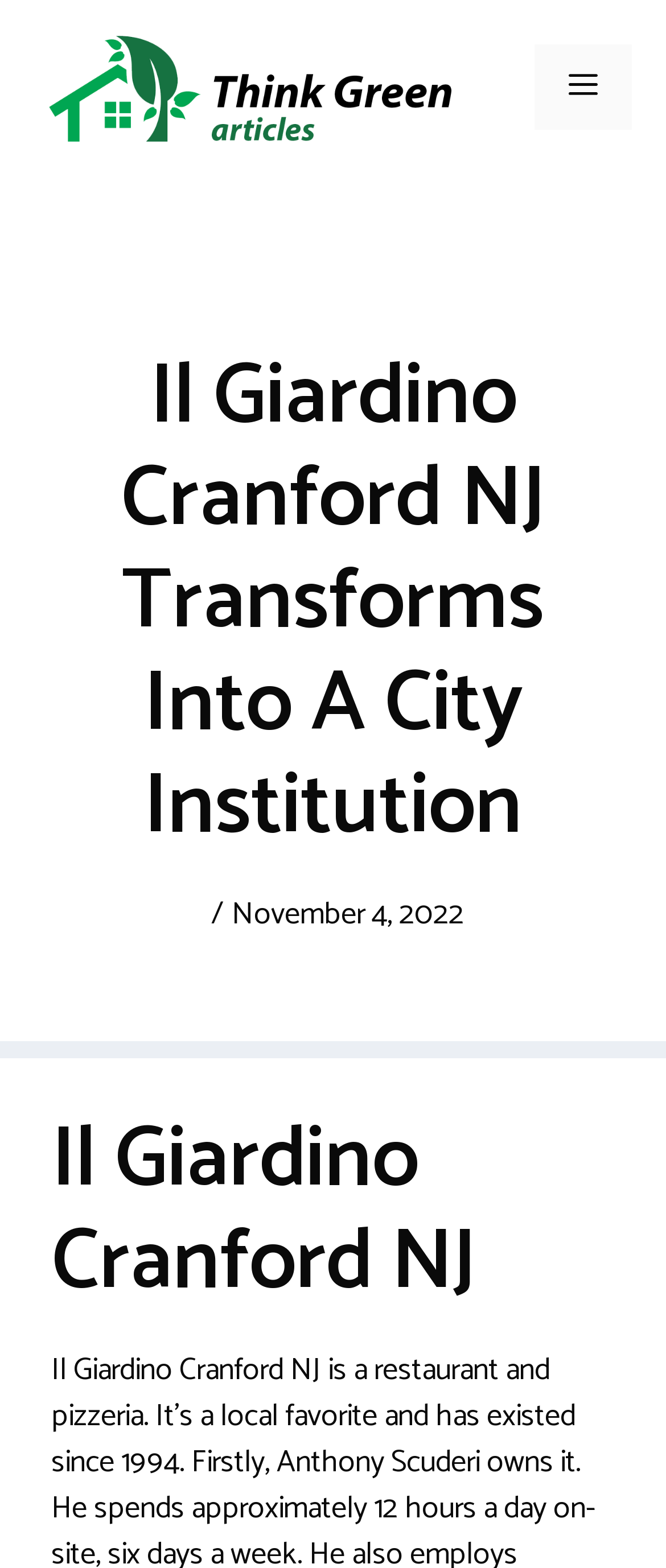What is the name of the institution?
Based on the image content, provide your answer in one word or a short phrase.

Il Giardino Cranford NJ